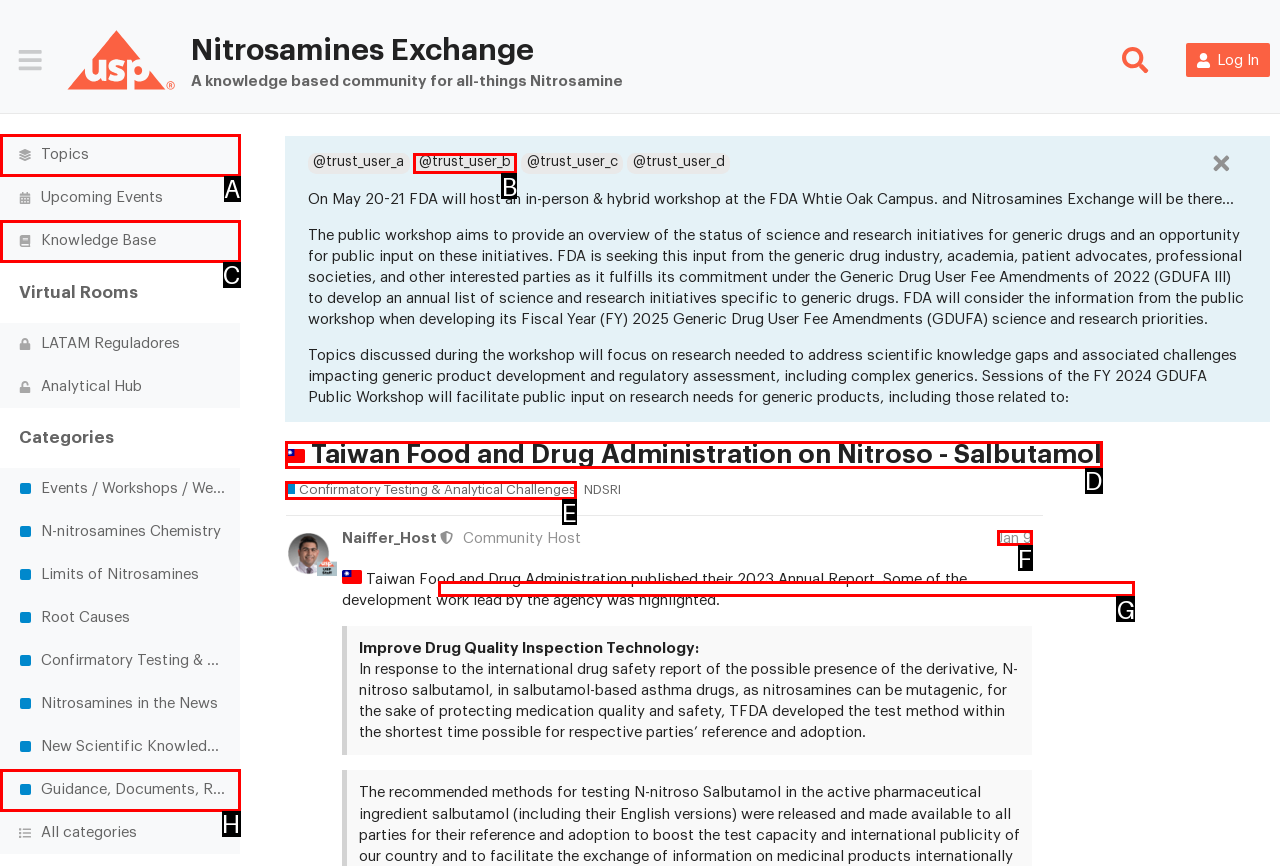Tell me which letter corresponds to the UI element that will allow you to Click the HOME link. Answer with the letter directly.

None